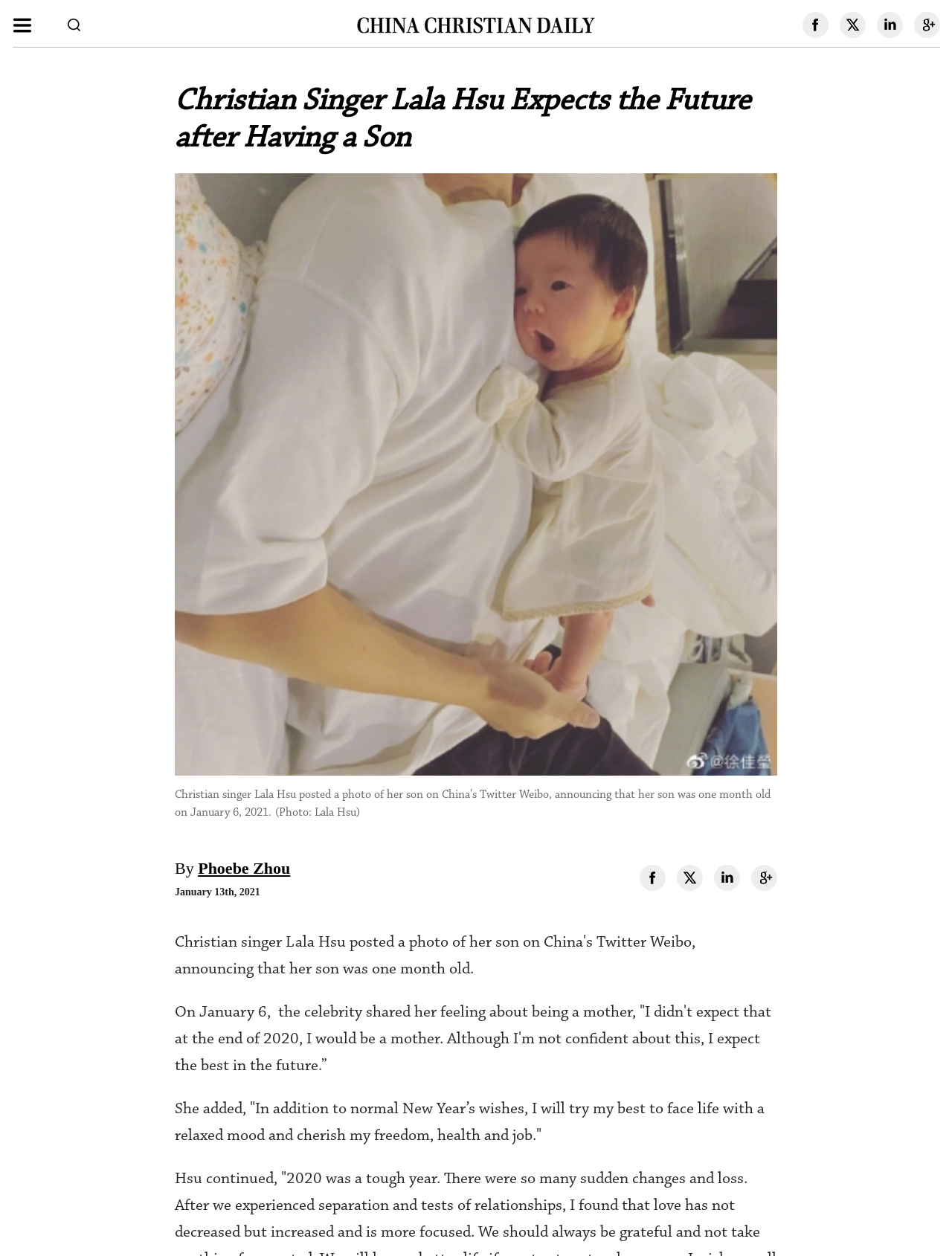From the details in the image, provide a thorough response to the question: What is the name of the author of the article?

The article mentions the author's name, Phoebe Zhou, which is linked in the article content.